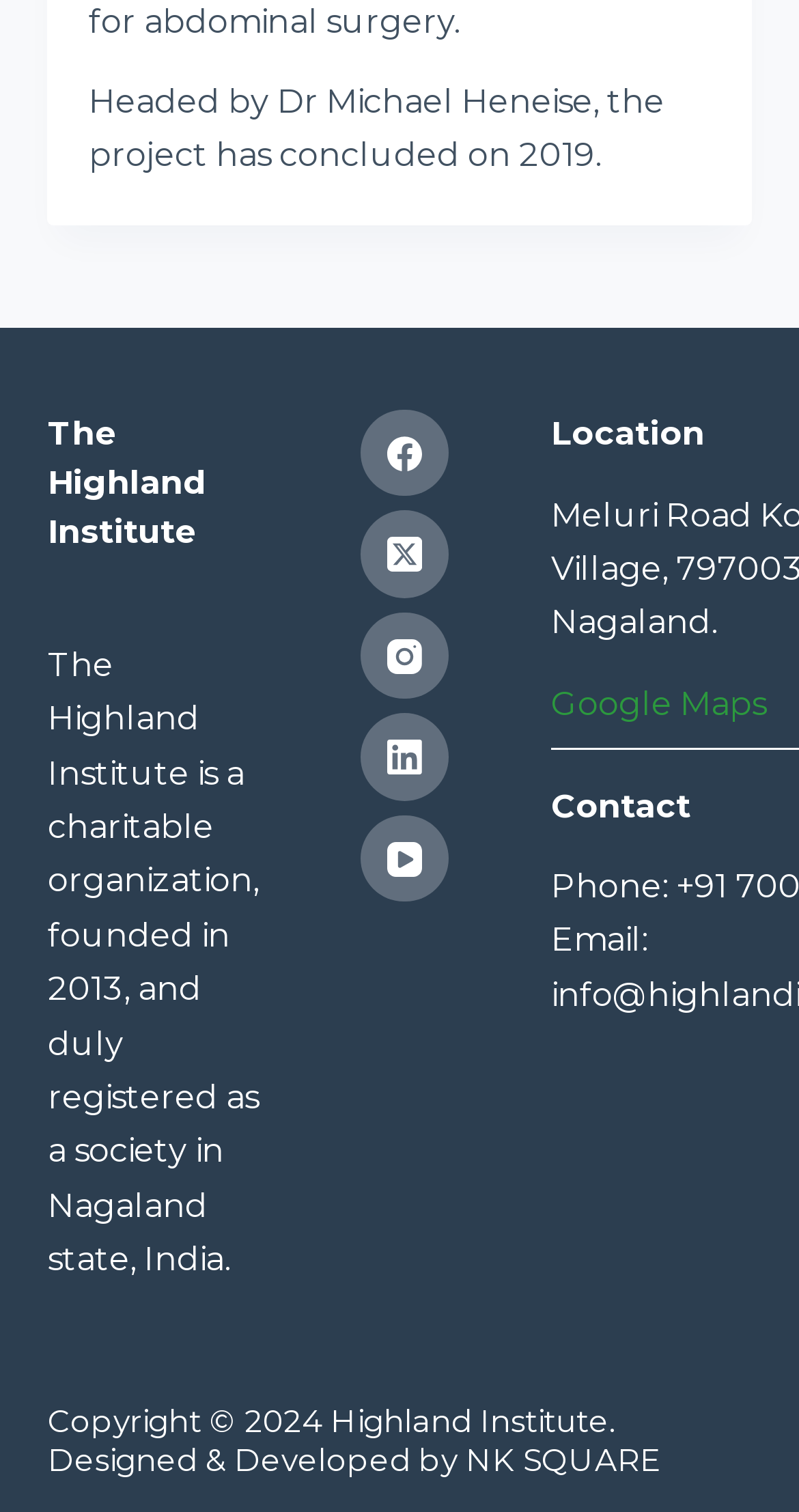Respond with a single word or phrase to the following question:
Who is the head of the project?

Dr Michael Heneise